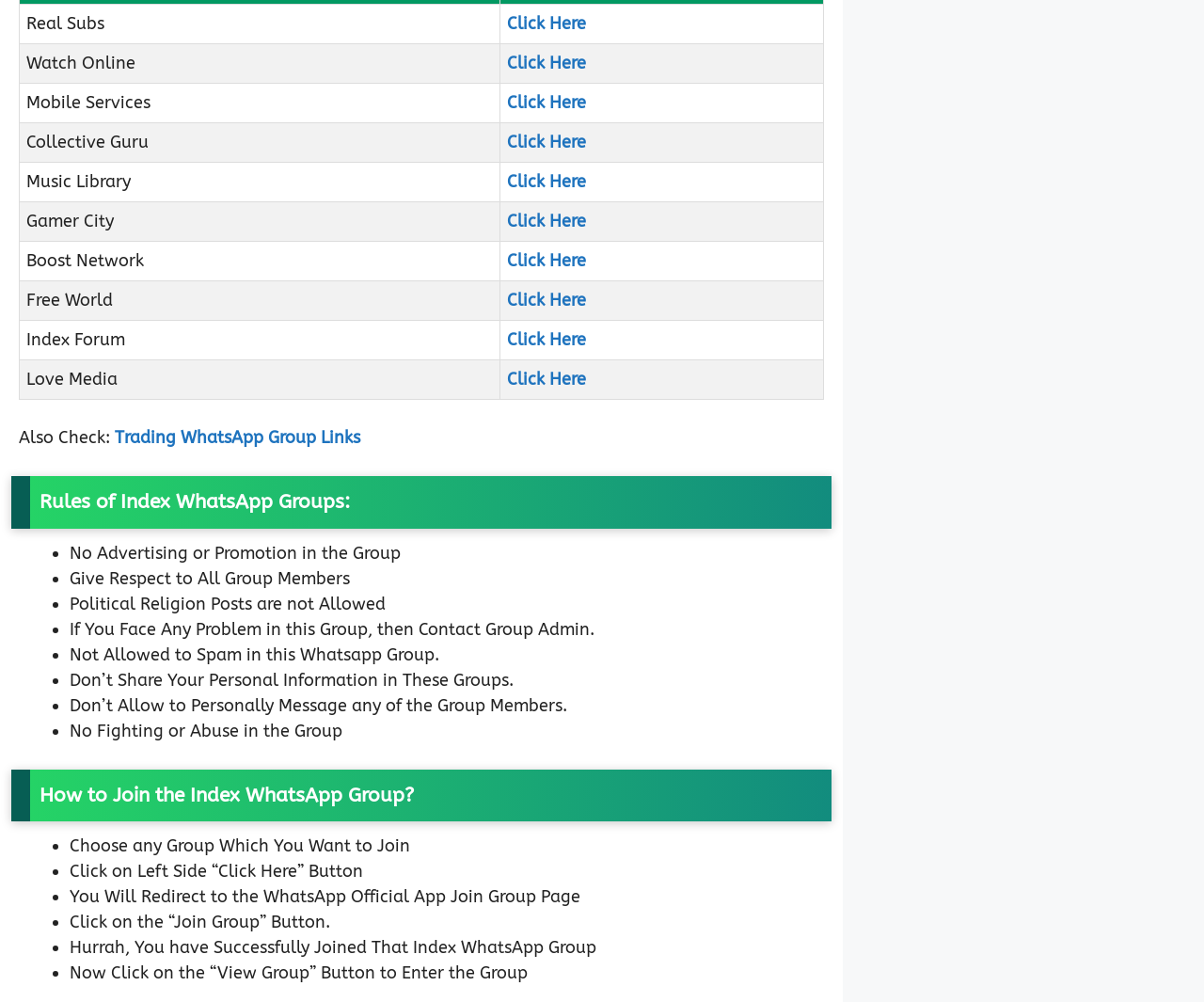What is the 'Also Check:' section about?
Please give a detailed and elaborate answer to the question.

The 'Also Check:' section is a separate section on the webpage that provides a link to 'Trading WhatsApp Group Links', which suggests that users can explore other WhatsApp groups related to trading.